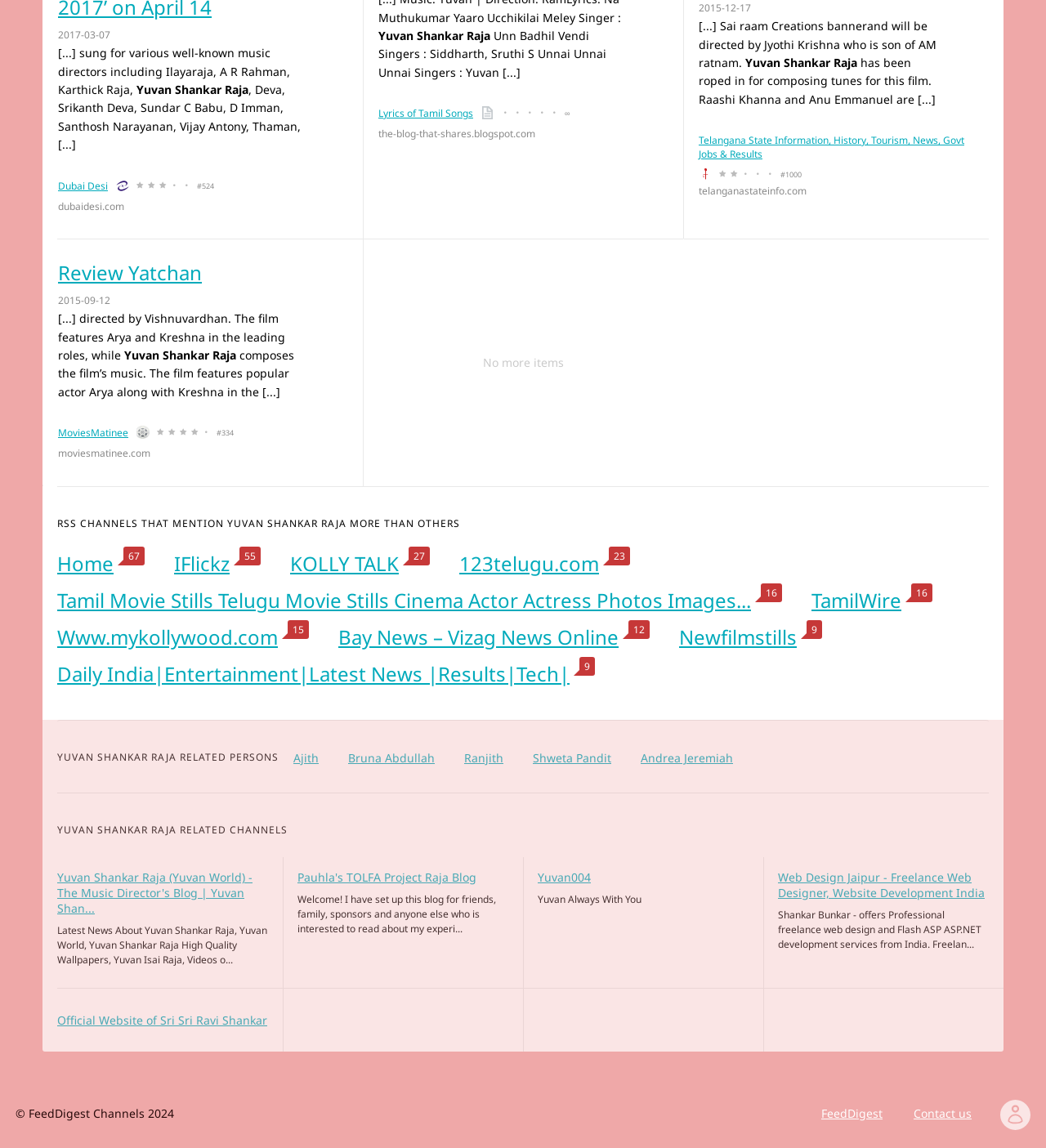Identify the bounding box coordinates of the region that should be clicked to execute the following instruction: "Click on the 'SEE THE RECIPE NO BAKE BANANA PUDDING PIE' link".

None